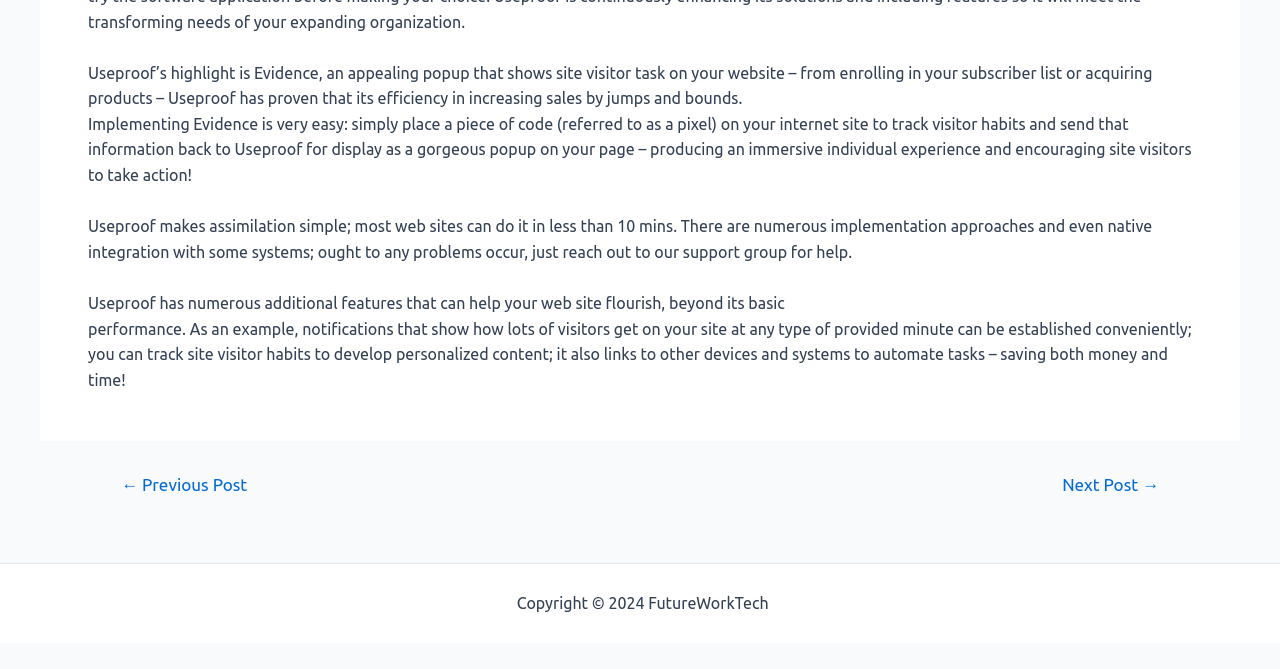Based on the image, give a detailed response to the question: What is Useproof's highlight?

According to the webpage, Useproof's highlight is Evidence, which is an appealing popup that shows site visitor tasks on the website, such as enrolling in the subscriber list or acquiring products.